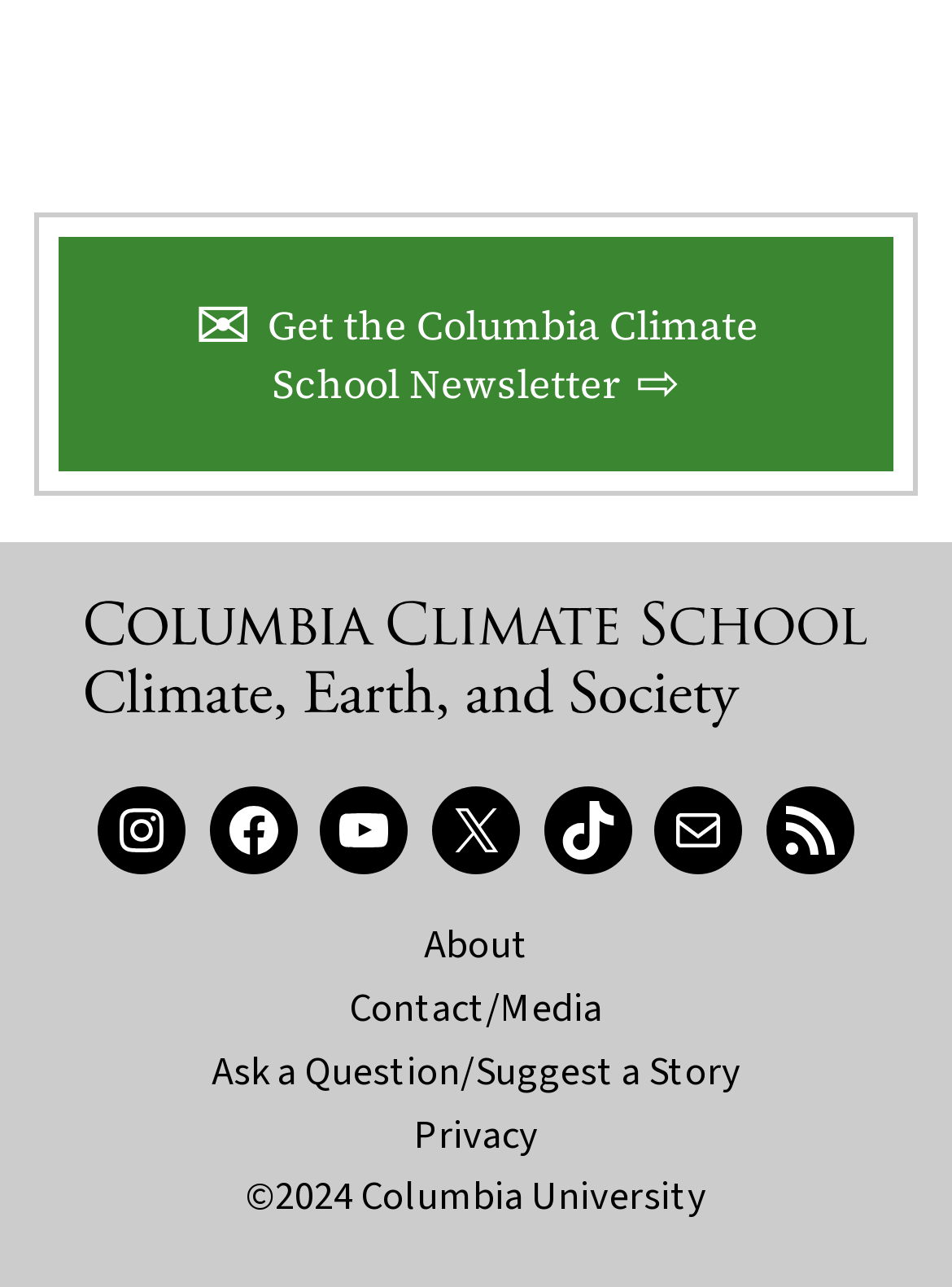Locate the bounding box coordinates of the clickable element to fulfill the following instruction: "Learn about the Climate School". Provide the coordinates as four float numbers between 0 and 1 in the format [left, top, right, bottom].

[0.445, 0.712, 0.555, 0.755]